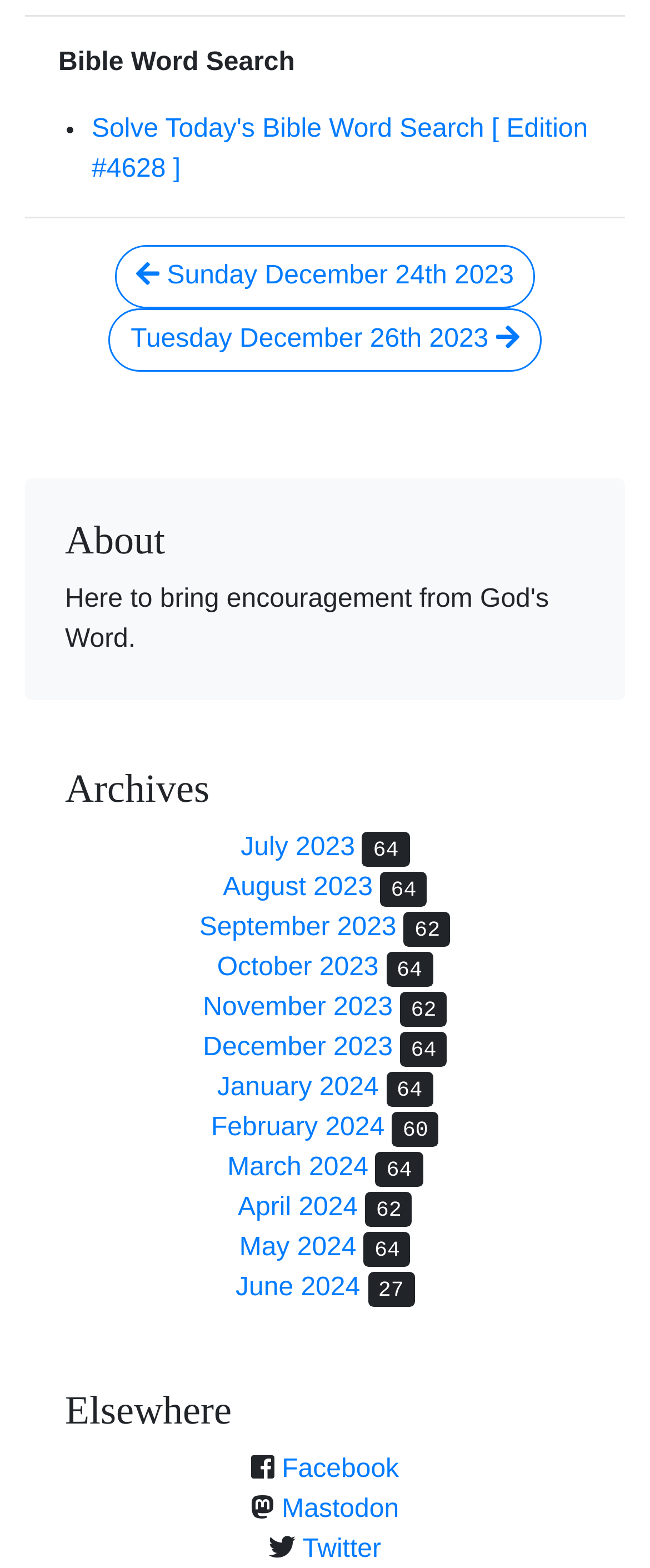Please indicate the bounding box coordinates of the element's region to be clicked to achieve the instruction: "Go to Sunday December 24th 2023". Provide the coordinates as four float numbers between 0 and 1, i.e., [left, top, right, bottom].

[0.176, 0.157, 0.824, 0.197]